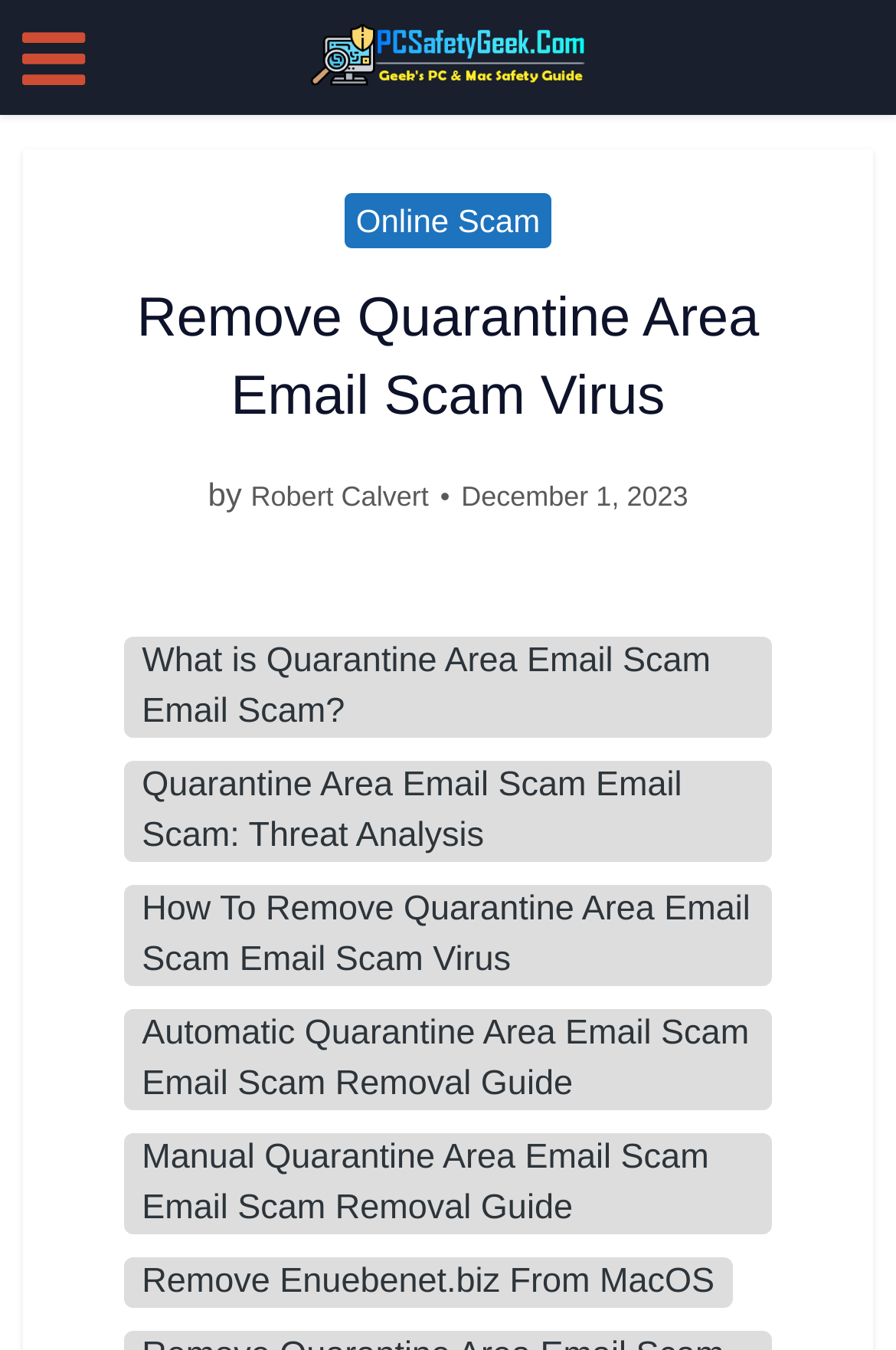What is the topic of the last link in the webpage?
Based on the image, answer the question with a single word or brief phrase.

Remove Enuebenet.biz From MacOS